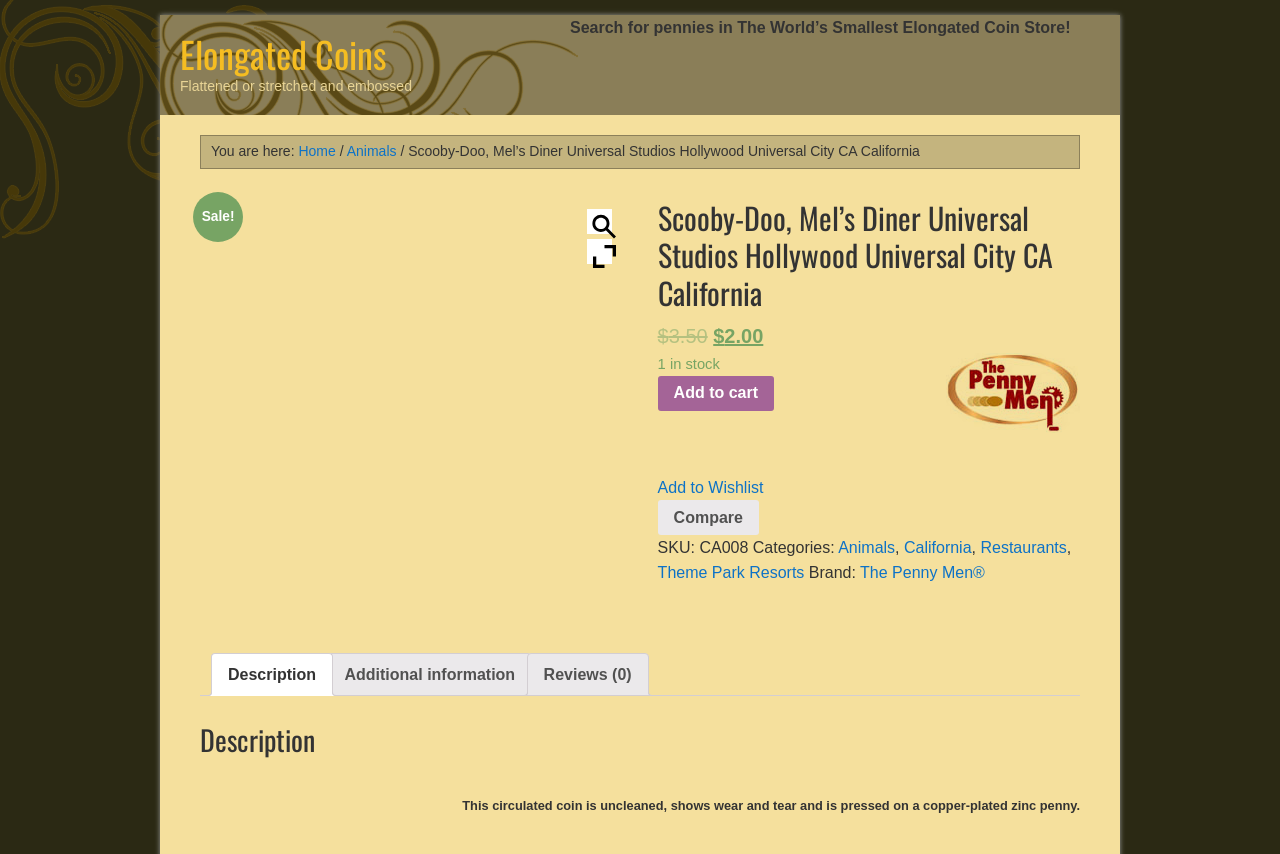Can you extract the primary headline text from the webpage?

Scooby-Doo, Mel’s Diner Universal Studios Hollywood Universal City CA California